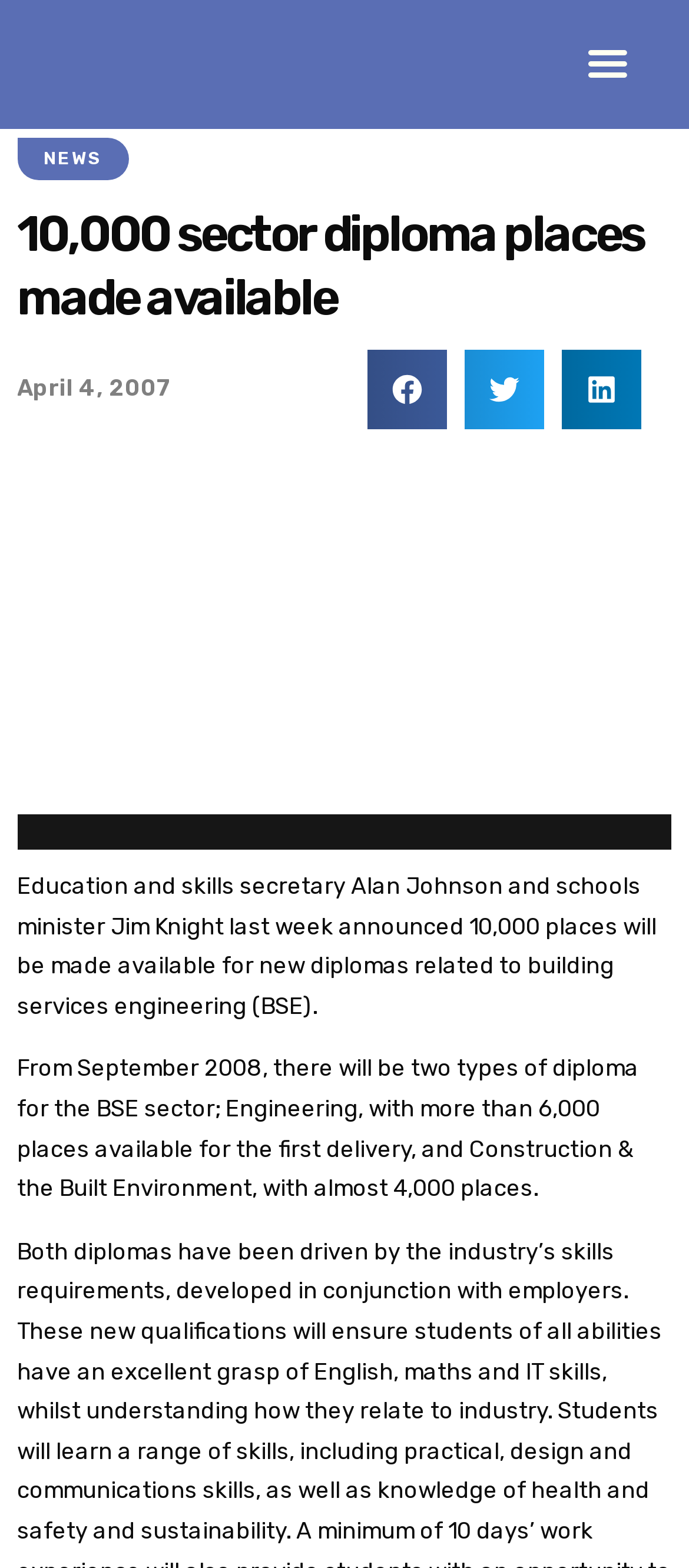Extract the bounding box coordinates for the UI element described by the text: "Постоянная ссылка". The coordinates should be in the form of [left, top, right, bottom] with values between 0 and 1.

None